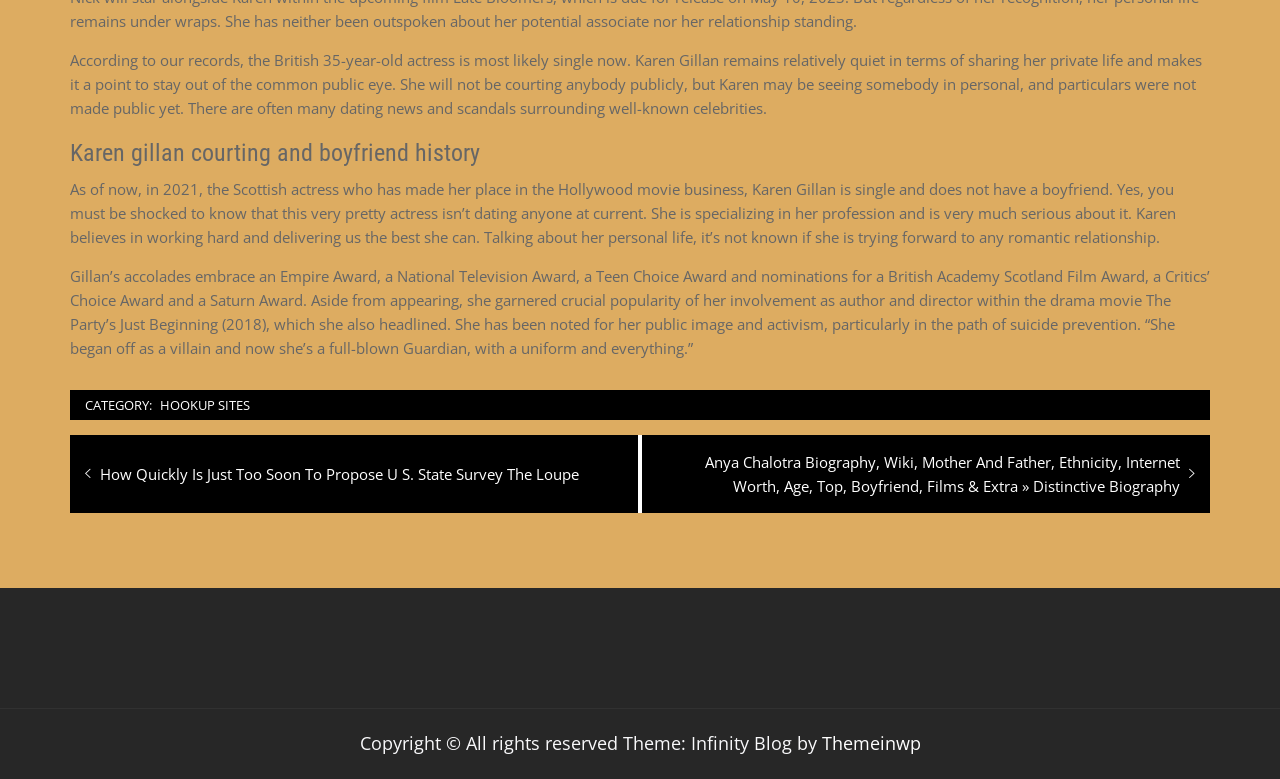Please analyze the image and give a detailed answer to the question:
Who is the theme provider of the webpage?

The webpage's theme provider is mentioned in the copyright section, where it says 'Copyright © All rights reserved Theme: Infinity Blog by Themeinwp'.